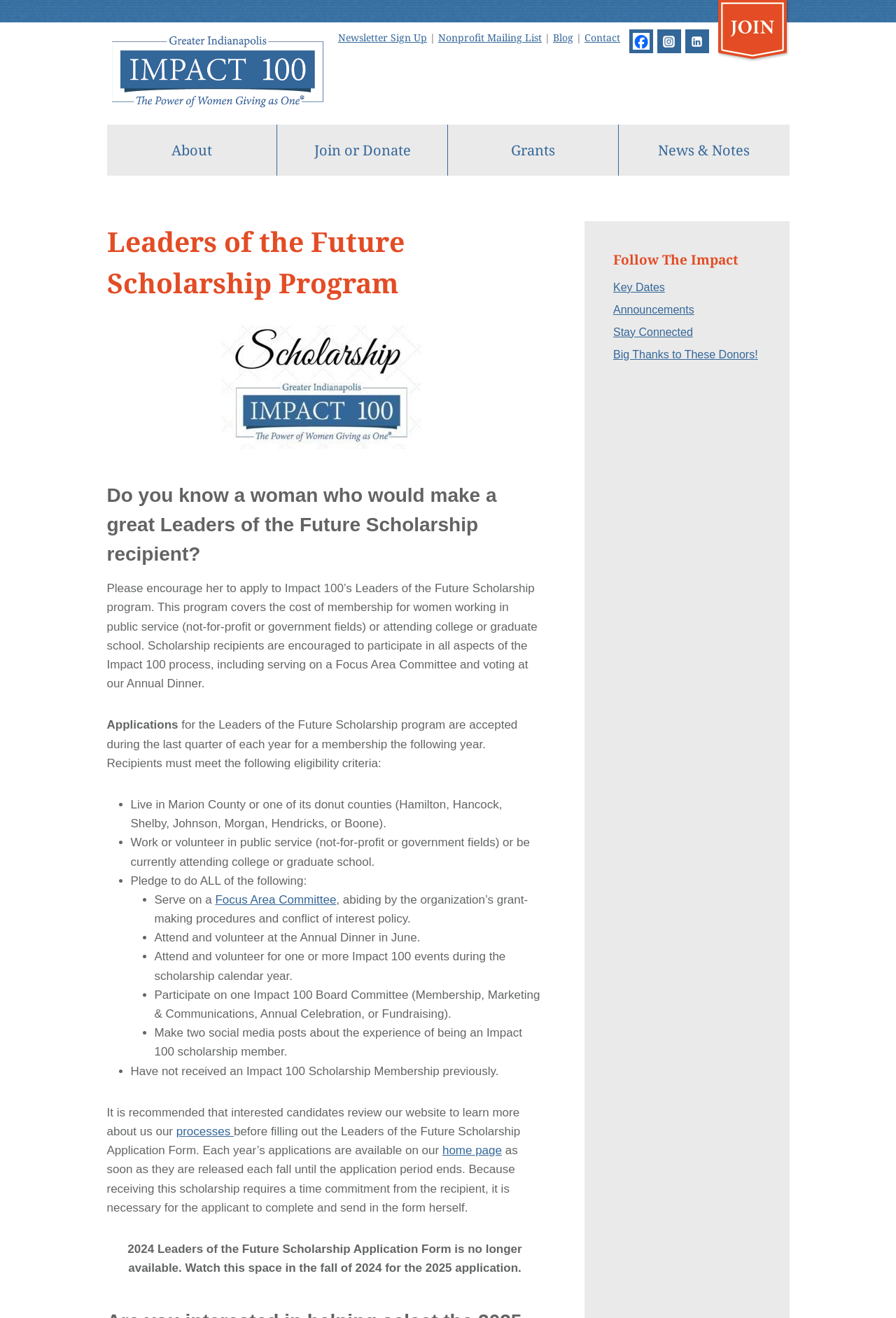Please identify the coordinates of the bounding box for the clickable region that will accomplish this instruction: "Click on the 'About' link".

[0.119, 0.095, 0.309, 0.133]